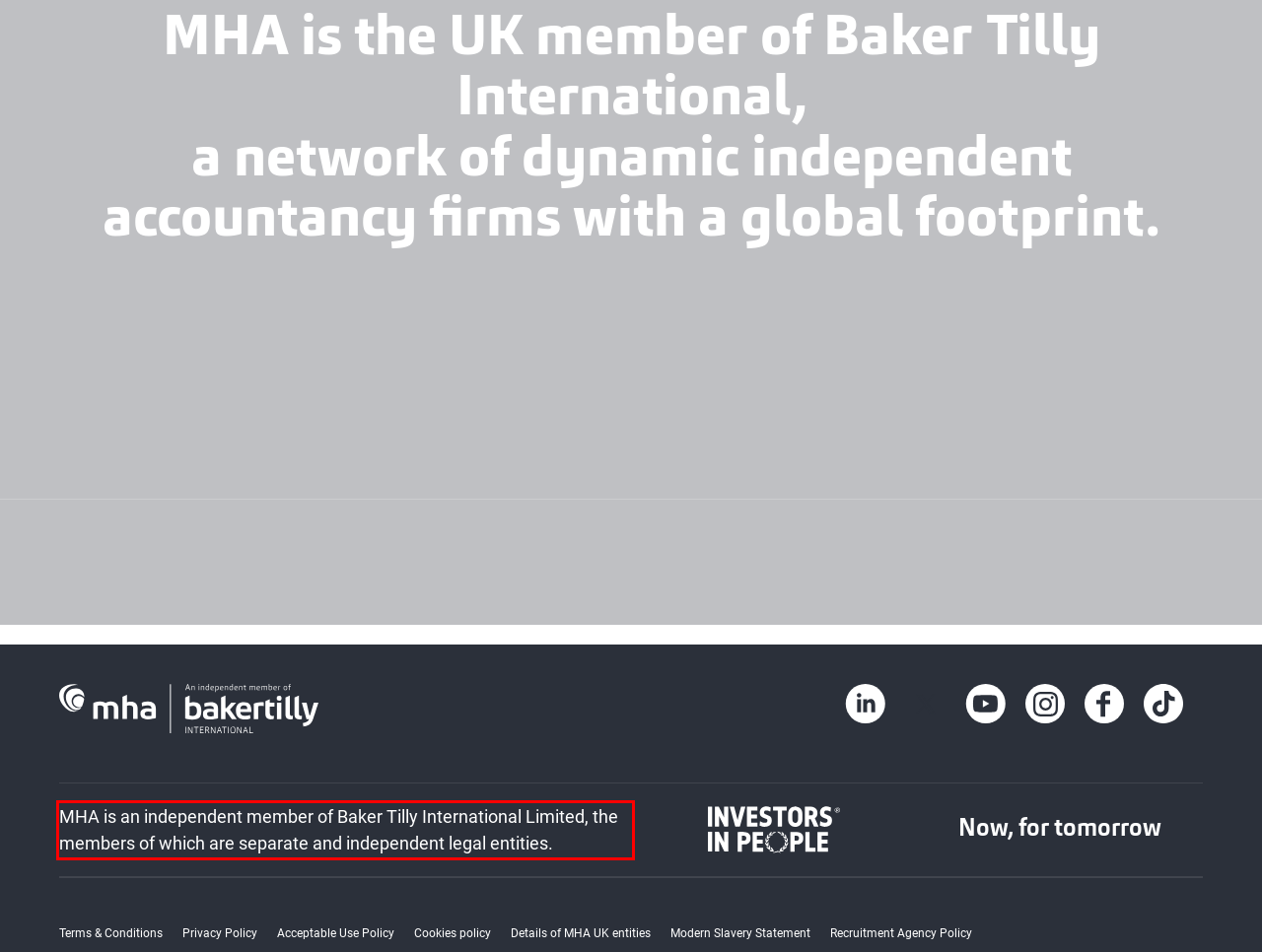Given the screenshot of a webpage, identify the red rectangle bounding box and recognize the text content inside it, generating the extracted text.

MHA is an independent member of Baker Tilly International Limited, the members of which are separate and independent legal entities.